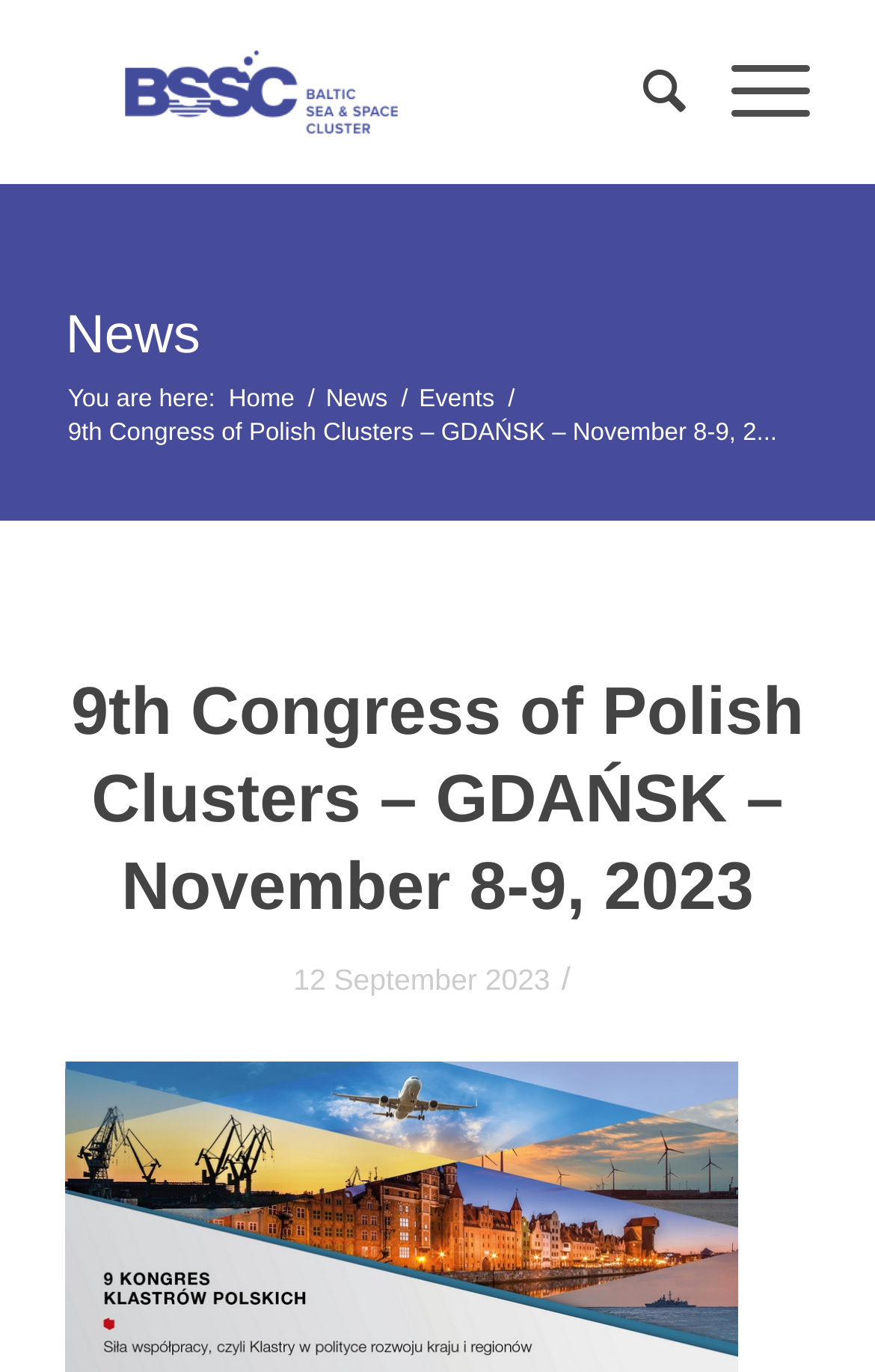Please identify the bounding box coordinates of the element that needs to be clicked to execute the following command: "view menu". Provide the bounding box using four float numbers between 0 and 1, formatted as [left, top, right, bottom].

[0.784, 0.002, 0.925, 0.132]